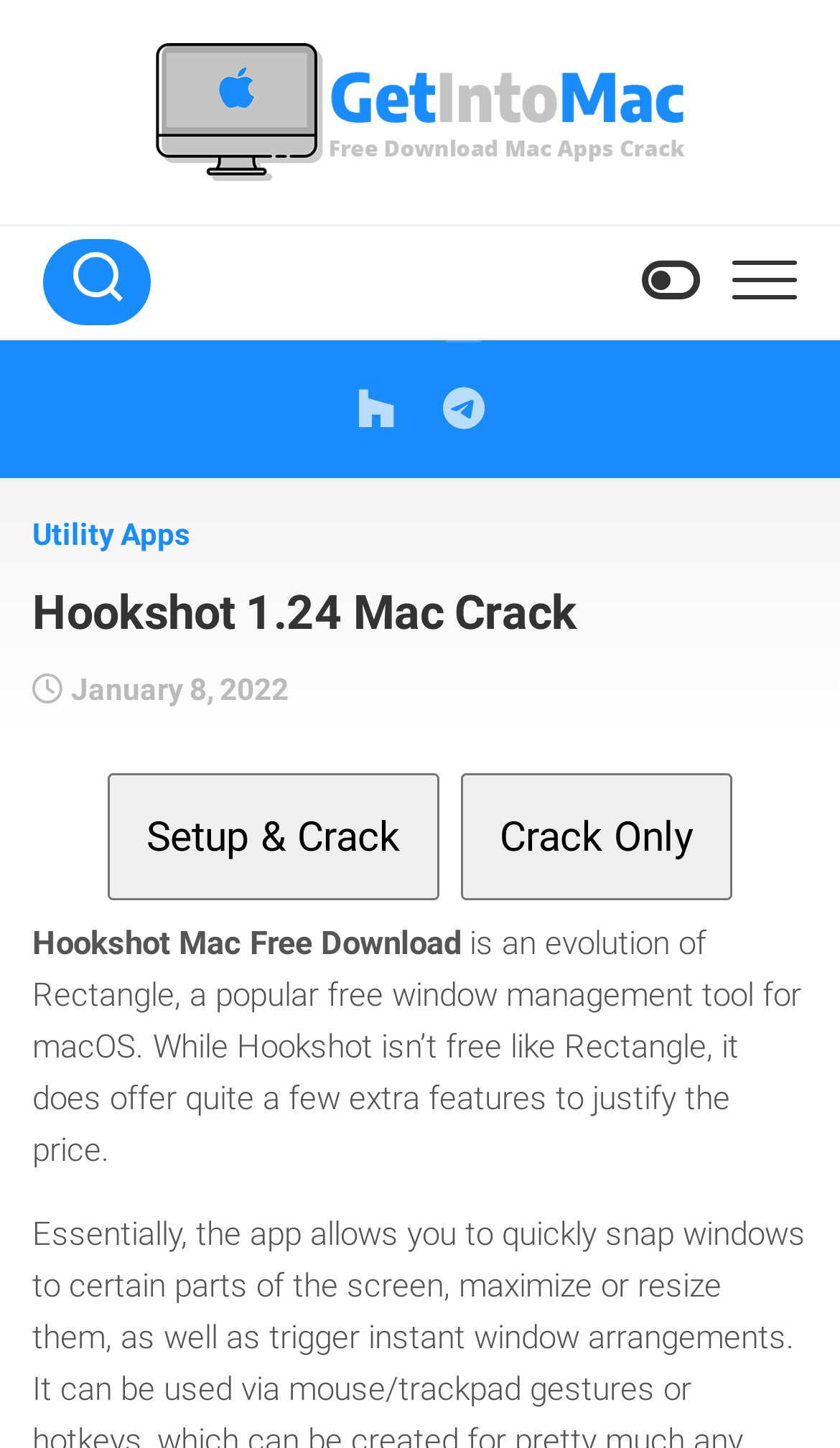Specify the bounding box coordinates of the area to click in order to execute this command: 'Click on Utility Apps'. The coordinates should consist of four float numbers ranging from 0 to 1, and should be formatted as [left, top, right, bottom].

[0.038, 0.357, 0.226, 0.381]